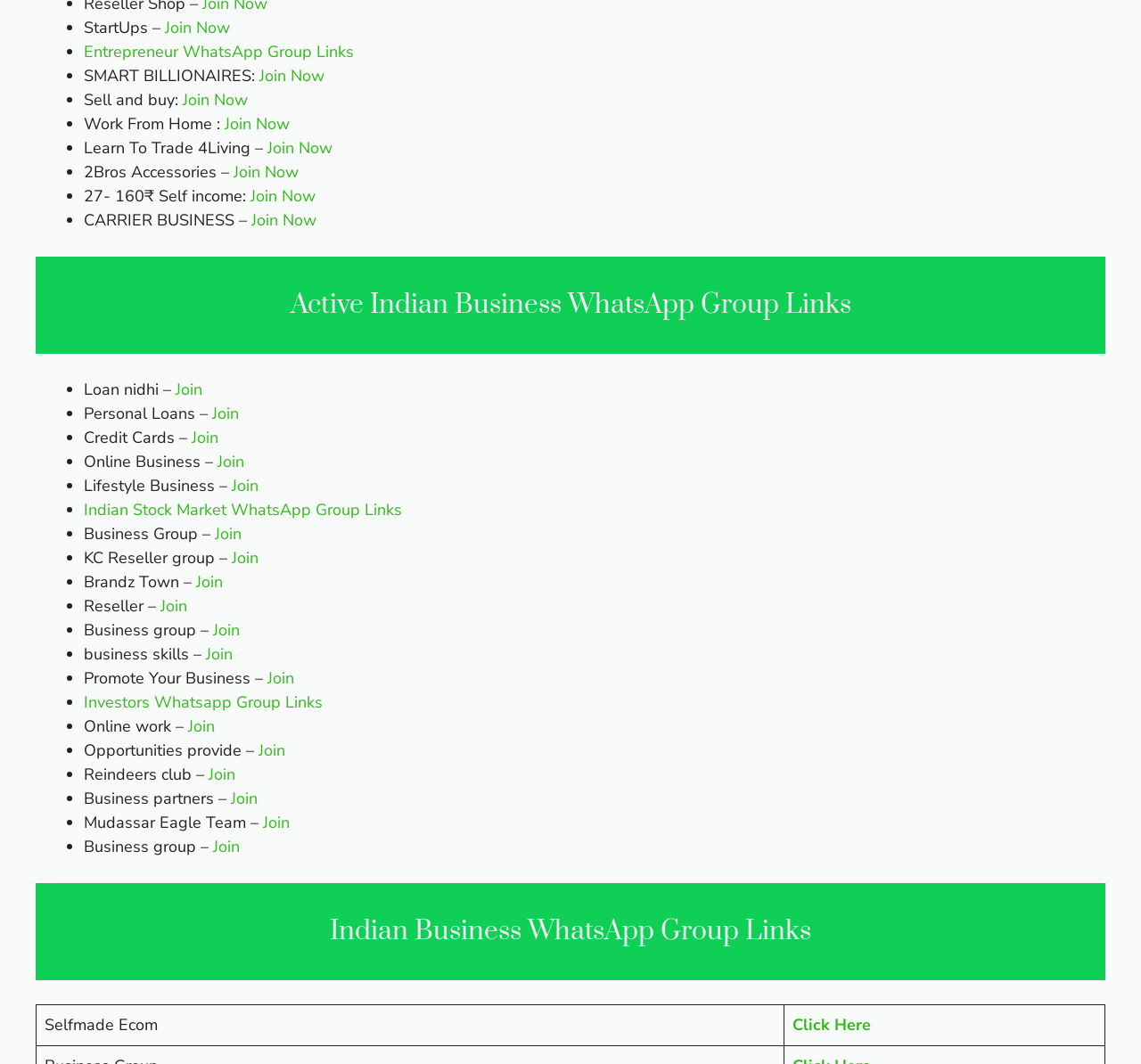Please determine the bounding box coordinates of the element's region to click for the following instruction: "Explore the Entrepreneur WhatsApp Group Links".

[0.073, 0.038, 0.31, 0.059]